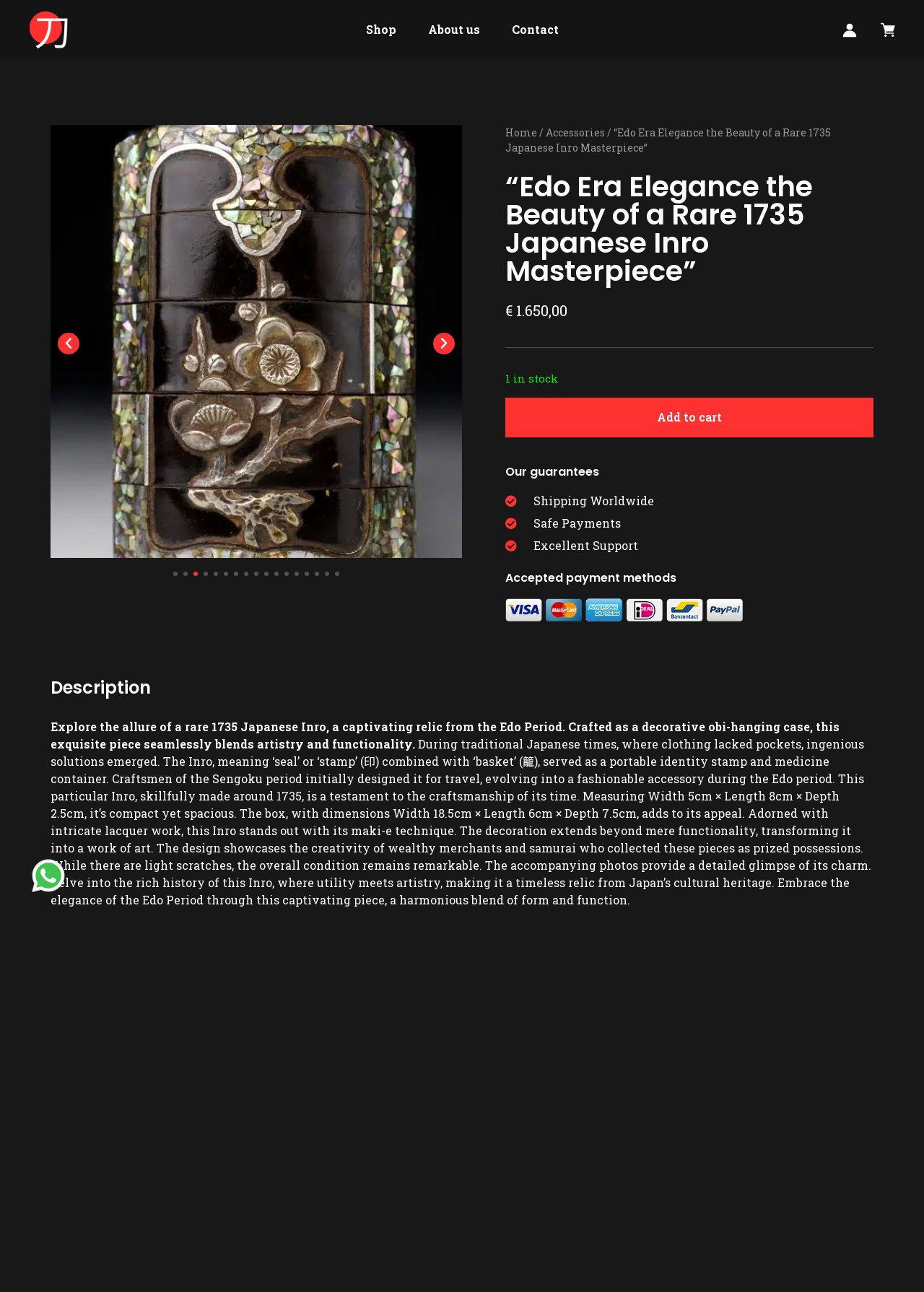Given the following UI element description: "Add to cart", find the bounding box coordinates in the webpage screenshot.

[0.547, 0.335, 0.945, 0.365]